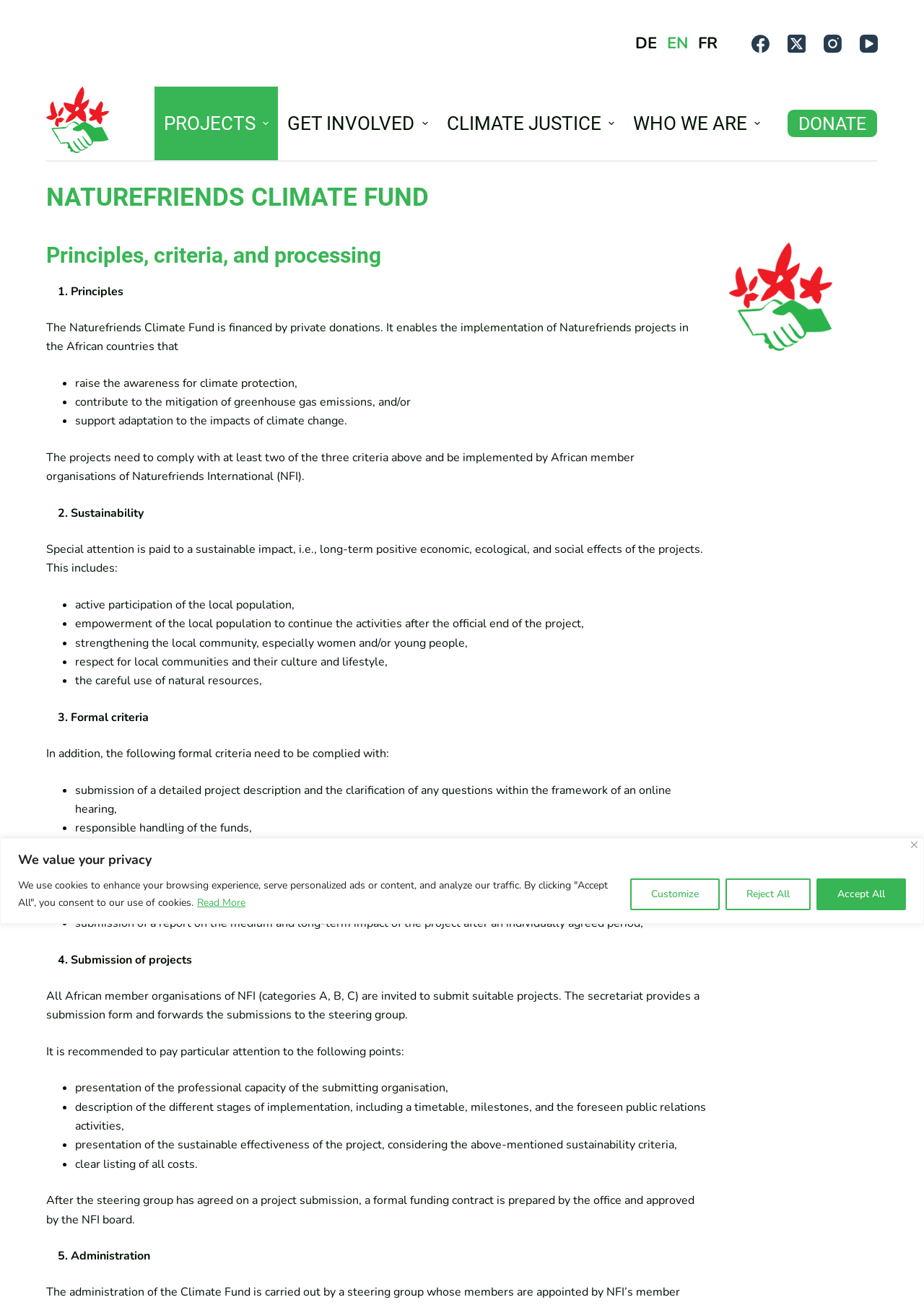Find the bounding box coordinates of the element to click in order to complete this instruction: "Click the Naturefriends Climatefund link". The bounding box coordinates must be four float numbers between 0 and 1, denoted as [left, top, right, bottom].

[0.05, 0.066, 0.118, 0.117]